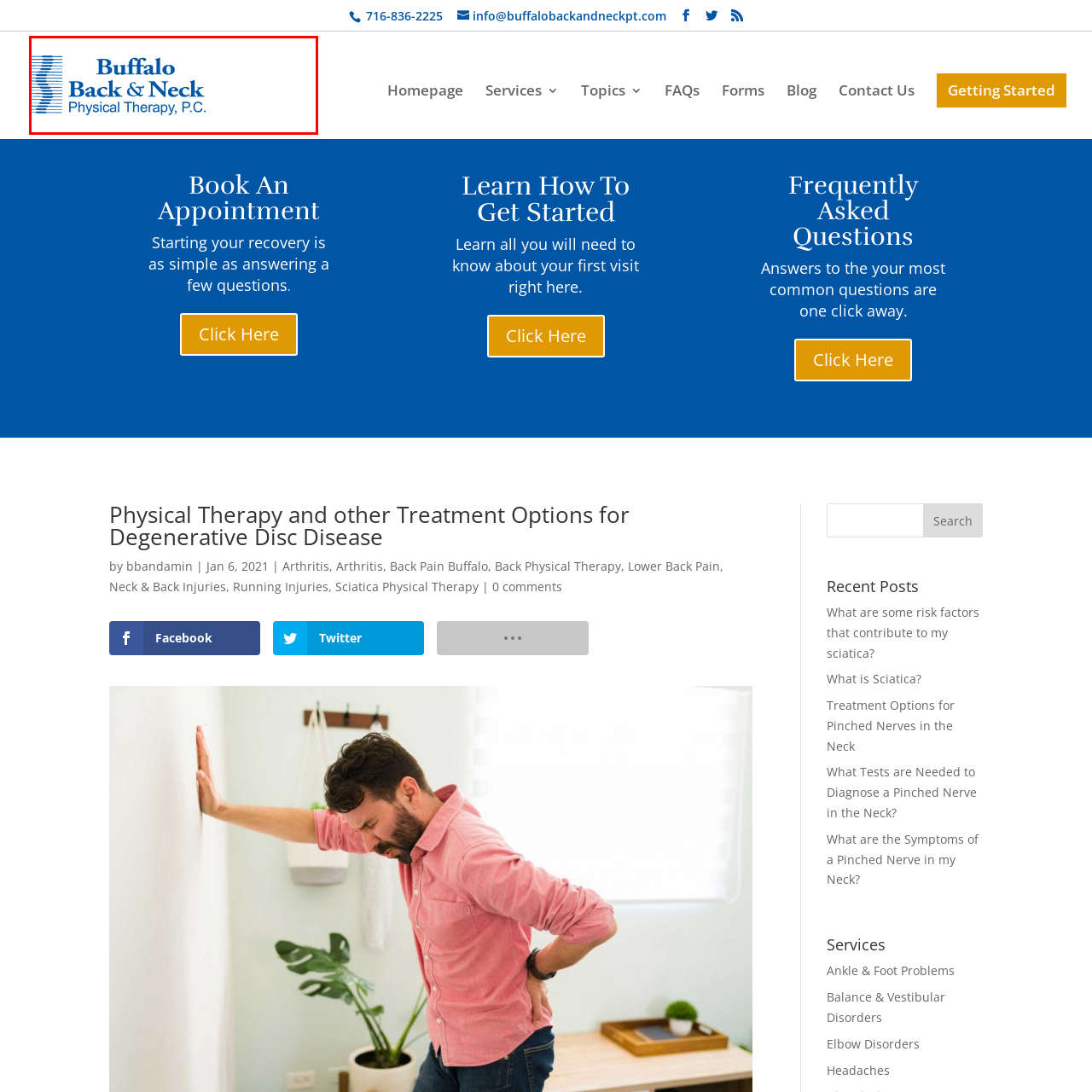Describe the features and objects visible in the red-framed section of the image in detail.

The image displays the logo of "Buffalo Back & Neck Physical Therapy, P.C." The logo features a stylized representation of the spine, symbolizing the clinic's focus on treatments for back and neck issues. The text is presented in a professional blue font, emphasizing the clinic's commitment to providing quality physical therapy services. This logo serves as a central identifier for the clinic, reflecting its specialization in physical therapy for conditions such as degenerative disc disease and other spinal issues.